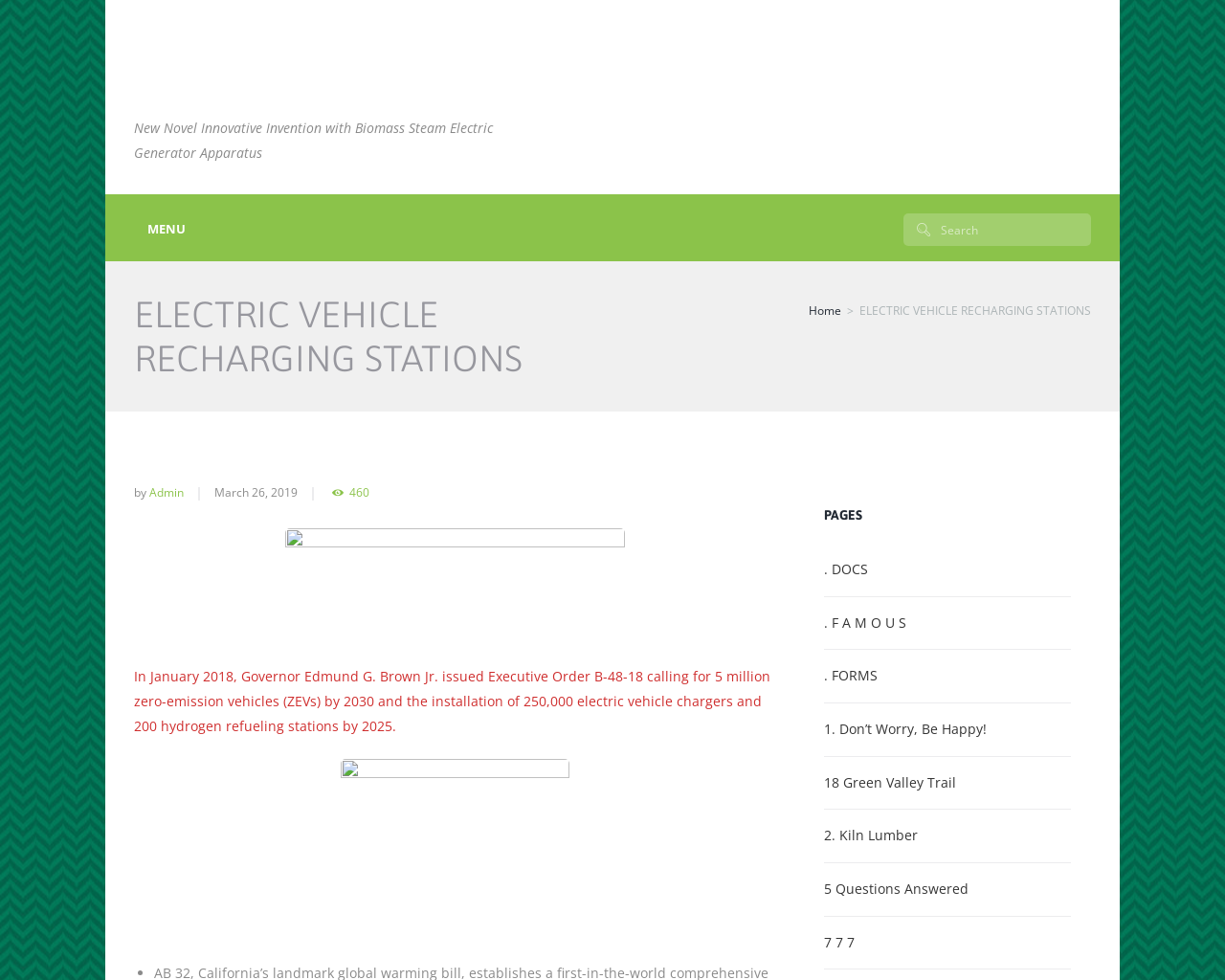Identify the bounding box coordinates of the area that should be clicked in order to complete the given instruction: "Go to Home page". The bounding box coordinates should be four float numbers between 0 and 1, i.e., [left, top, right, bottom].

[0.66, 0.308, 0.687, 0.326]